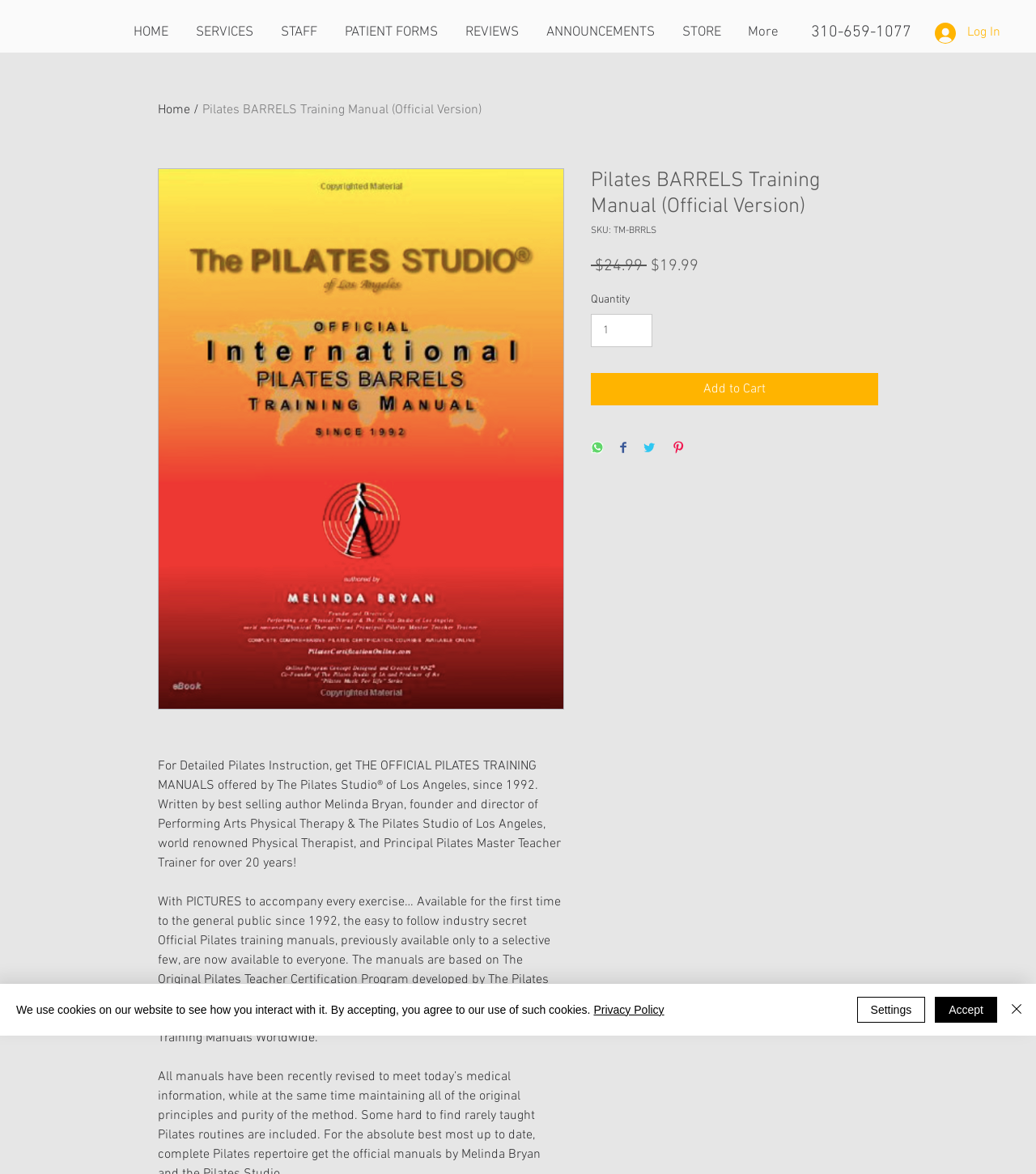Determine the bounding box coordinates of the UI element described below. Use the format (top-left x, top-left y, bottom-right x, bottom-right y) with floating point numbers between 0 and 1: About us

None